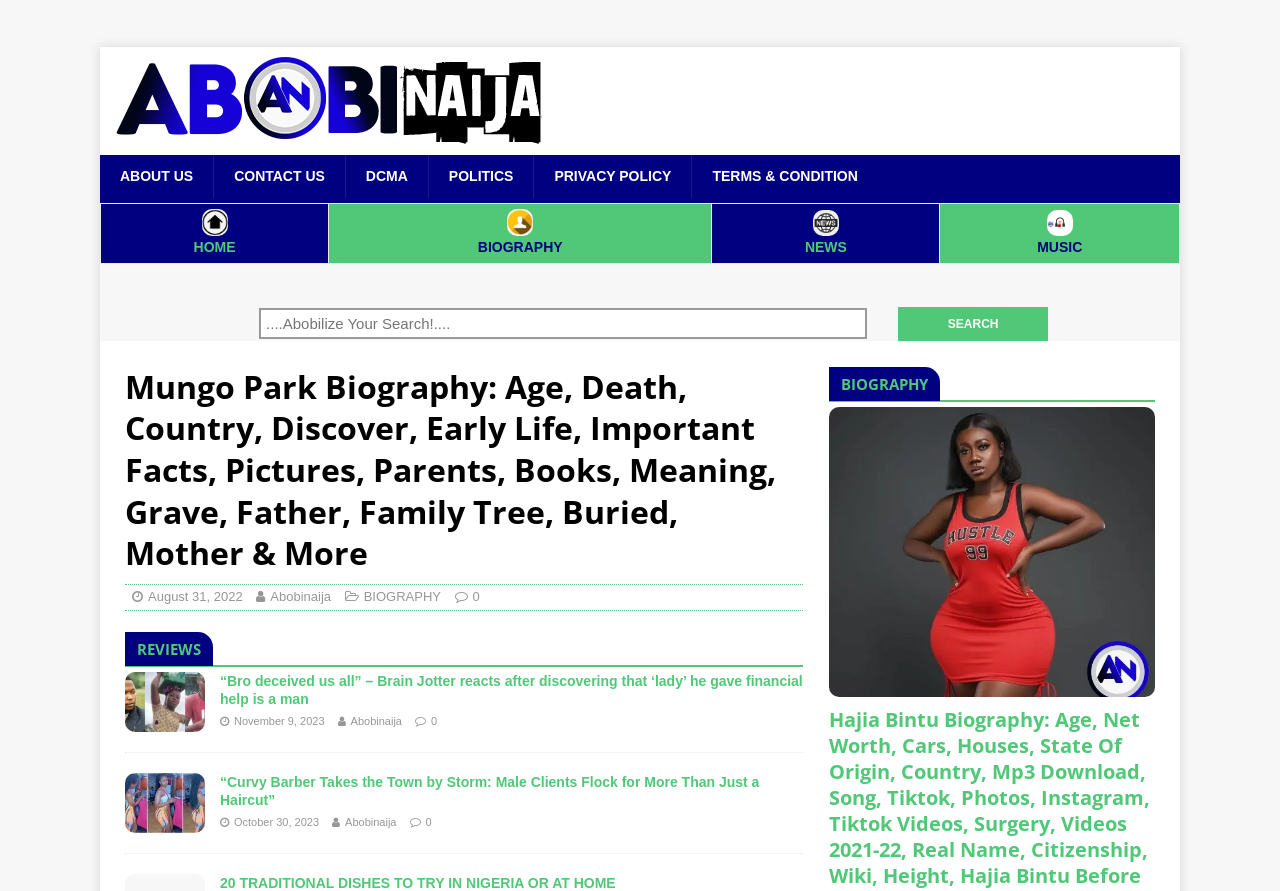Identify the bounding box coordinates of the clickable region necessary to fulfill the following instruction: "Click on the 'HOME' link". The bounding box coordinates should be four float numbers between 0 and 1, i.e., [left, top, right, bottom].

[0.151, 0.243, 0.184, 0.286]